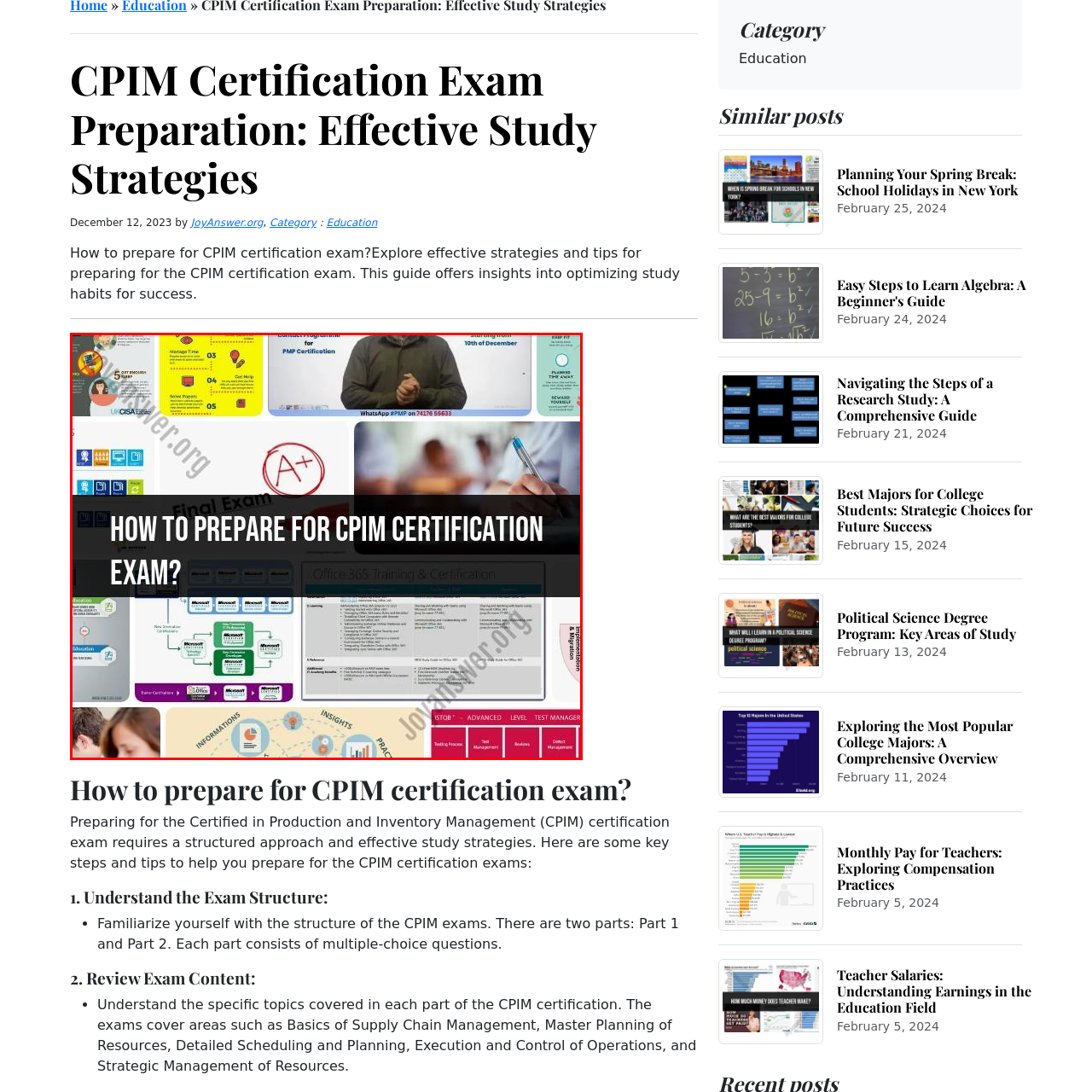Explain thoroughly what is happening in the image that is surrounded by the red box.

The image illustrates an informative collage focused on preparing for the CPIM (Certified in Production and Inventory Management) certification exam. It features various visual elements, including graphics related to scheduling, exam content, and certification training programs. A prominent "A+" symbol signifies academic excellence, encapsulating the standard of preparation expected for such a certification.

The overlay text reads, "HOW TO PREPARE FOR CPIM CERTIFICATION EXAM?" highlighting the central theme of the image, which aims to guide prospective candidates in their study strategies. This visual serves as a supportive resource, emphasizing effective study techniques essential for success in the CPIM certification journey. The overall design reflects a blend of educational tools and motivational cues pertinent to the exam preparation experience.